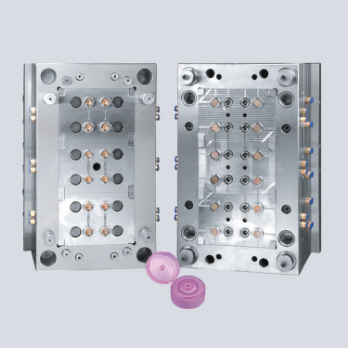What is the purpose of the mold?
Based on the visual information, provide a detailed and comprehensive answer.

The caption explains that the mold is used for creating Flip Top Caps, which are commonly utilized in plastic bottles, and the visual showcases the final product, emphasizing the mold's purpose.